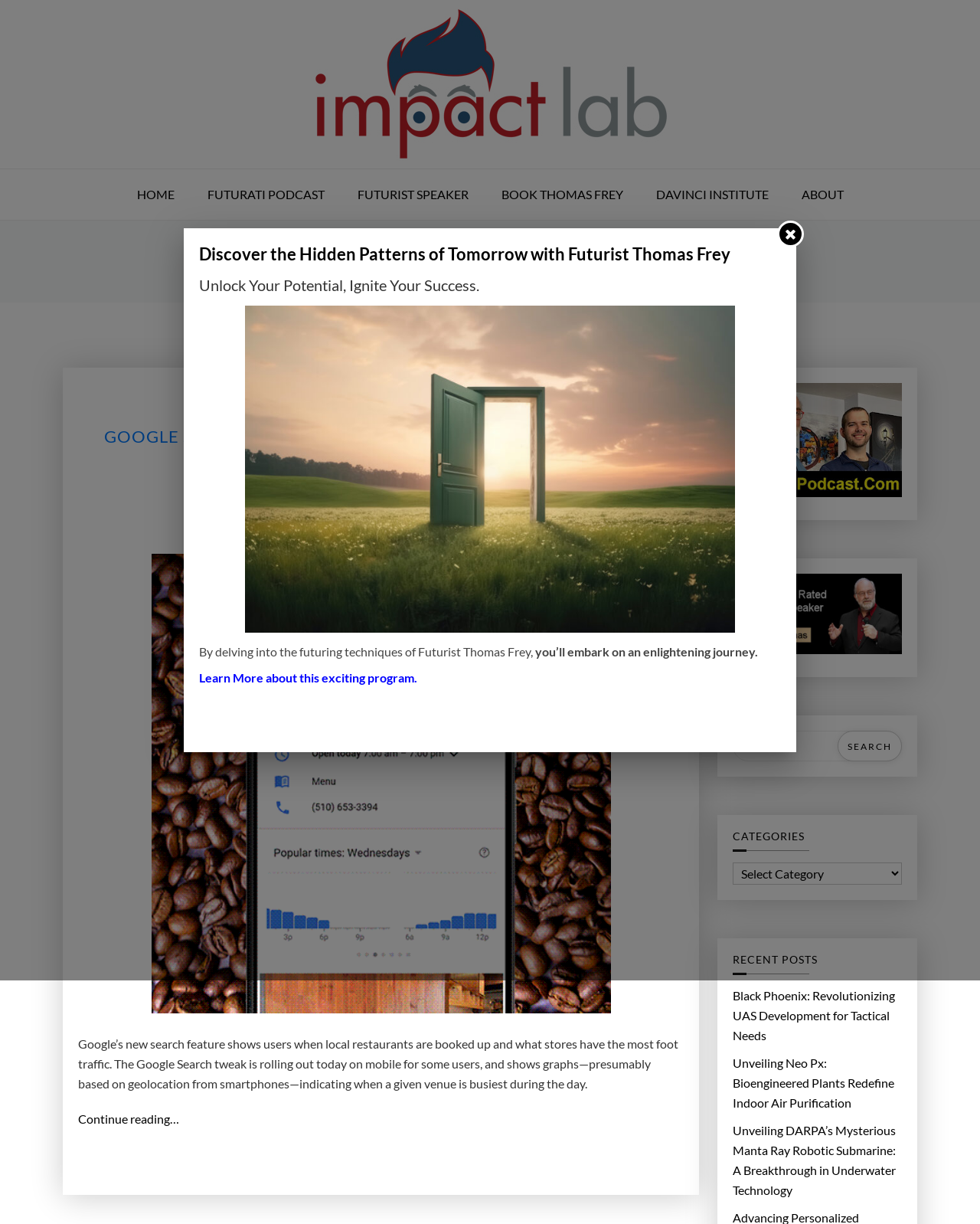Observe the image and answer the following question in detail: What is the topic of the first article?

The topic of the first article can be found in the heading 'GOOGLE SEARCH WILL NOW TELL YOU WHEN A RESTAURANT OR STORE IS TOO BUSY' which suggests that the article is about a new feature in Google Search.